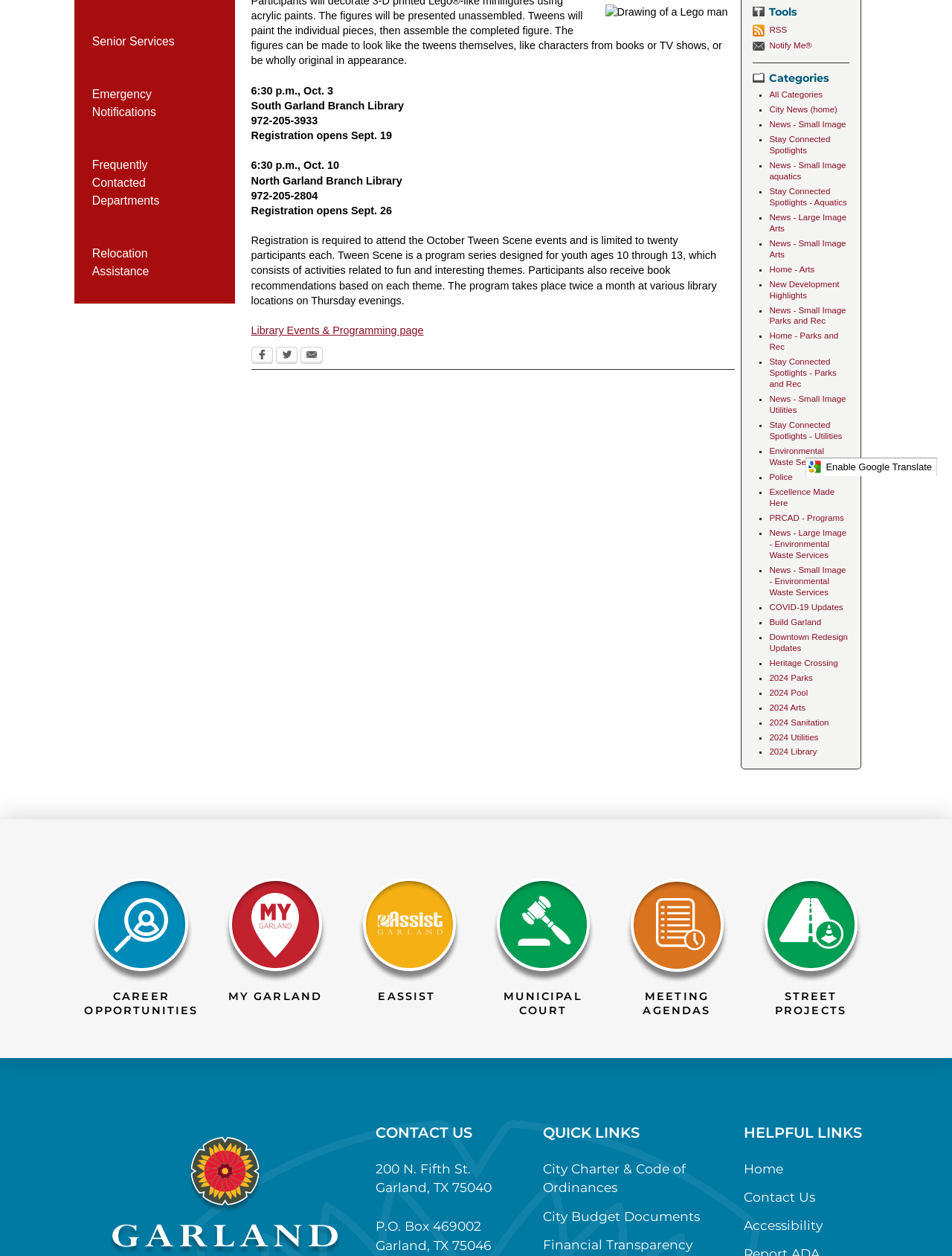Using the element description Home, predict the bounding box coordinates for the UI element. Provide the coordinates in (top-left x, top-left y, bottom-right x, bottom-right y) format with values ranging from 0 to 1.

[0.781, 0.924, 0.823, 0.936]